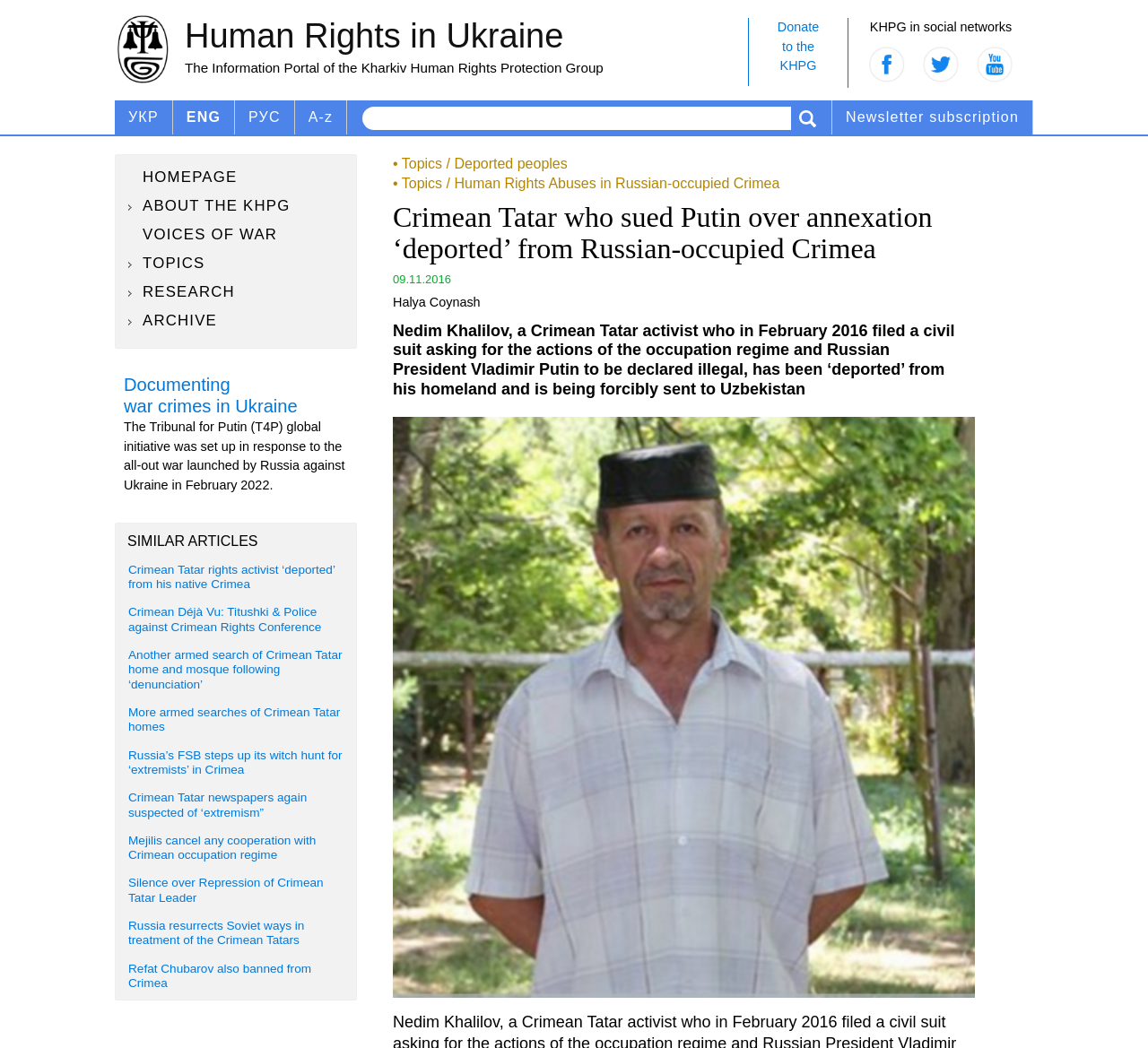Could you highlight the region that needs to be clicked to execute the instruction: "Read the 'Money and Social Flows' article"?

None